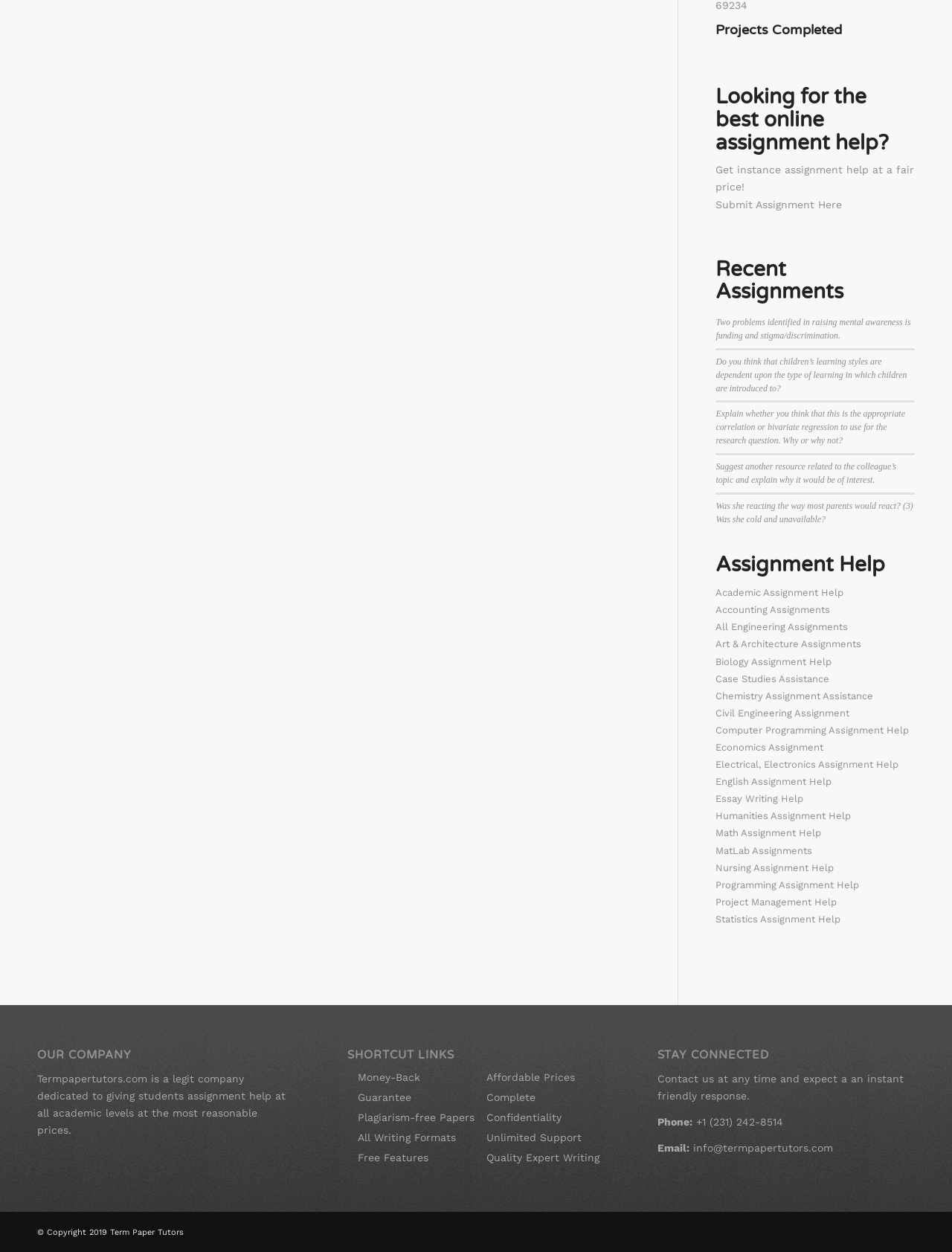What is the guarantee offered?
Based on the image, answer the question with a single word or brief phrase.

Money-Back Guarantee